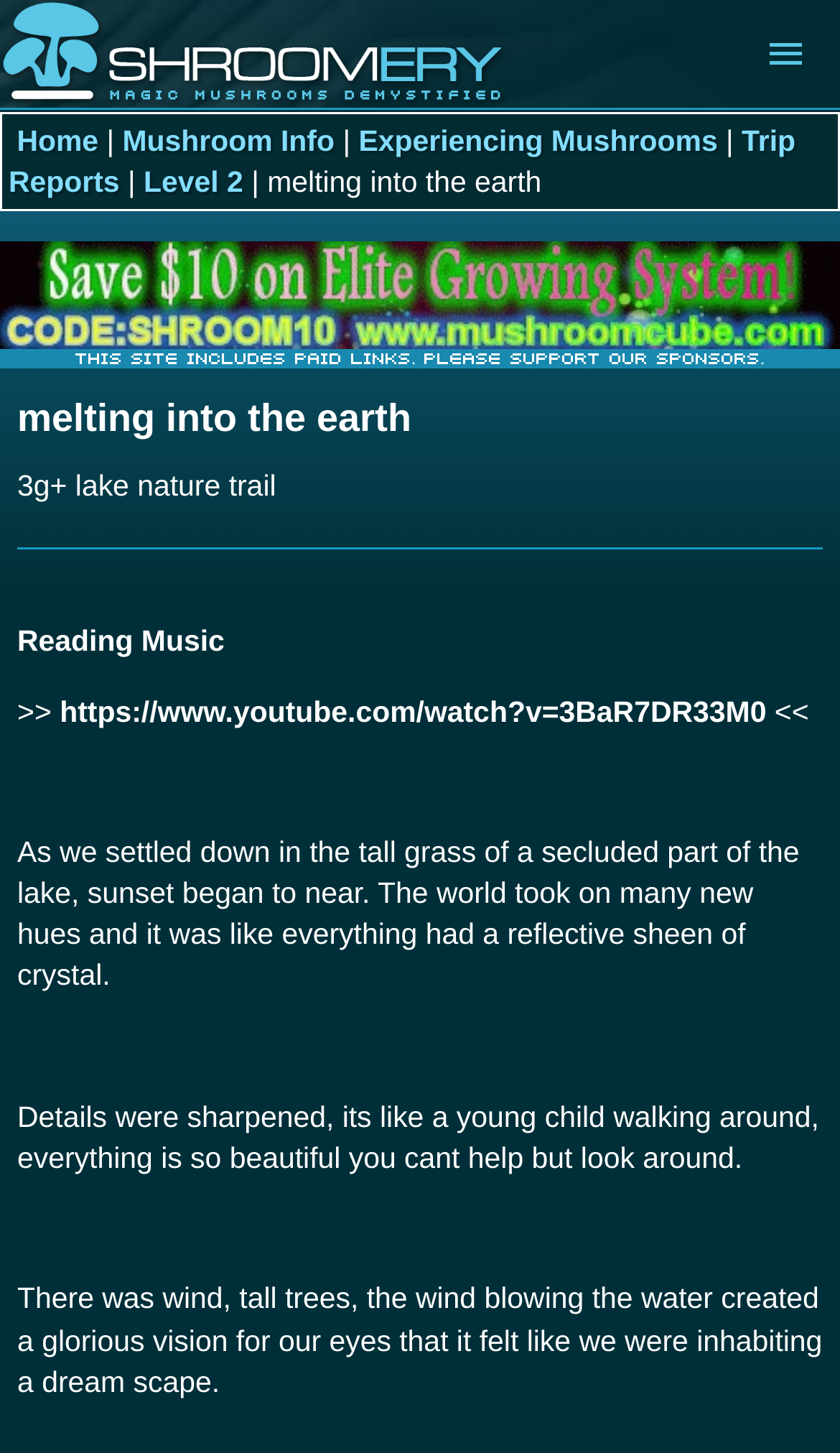Using the given description, provide the bounding box coordinates formatted as (top-left x, top-left y, bottom-right x, bottom-right y), with all values being floating point numbers between 0 and 1. Description: Home

[0.02, 0.086, 0.117, 0.108]